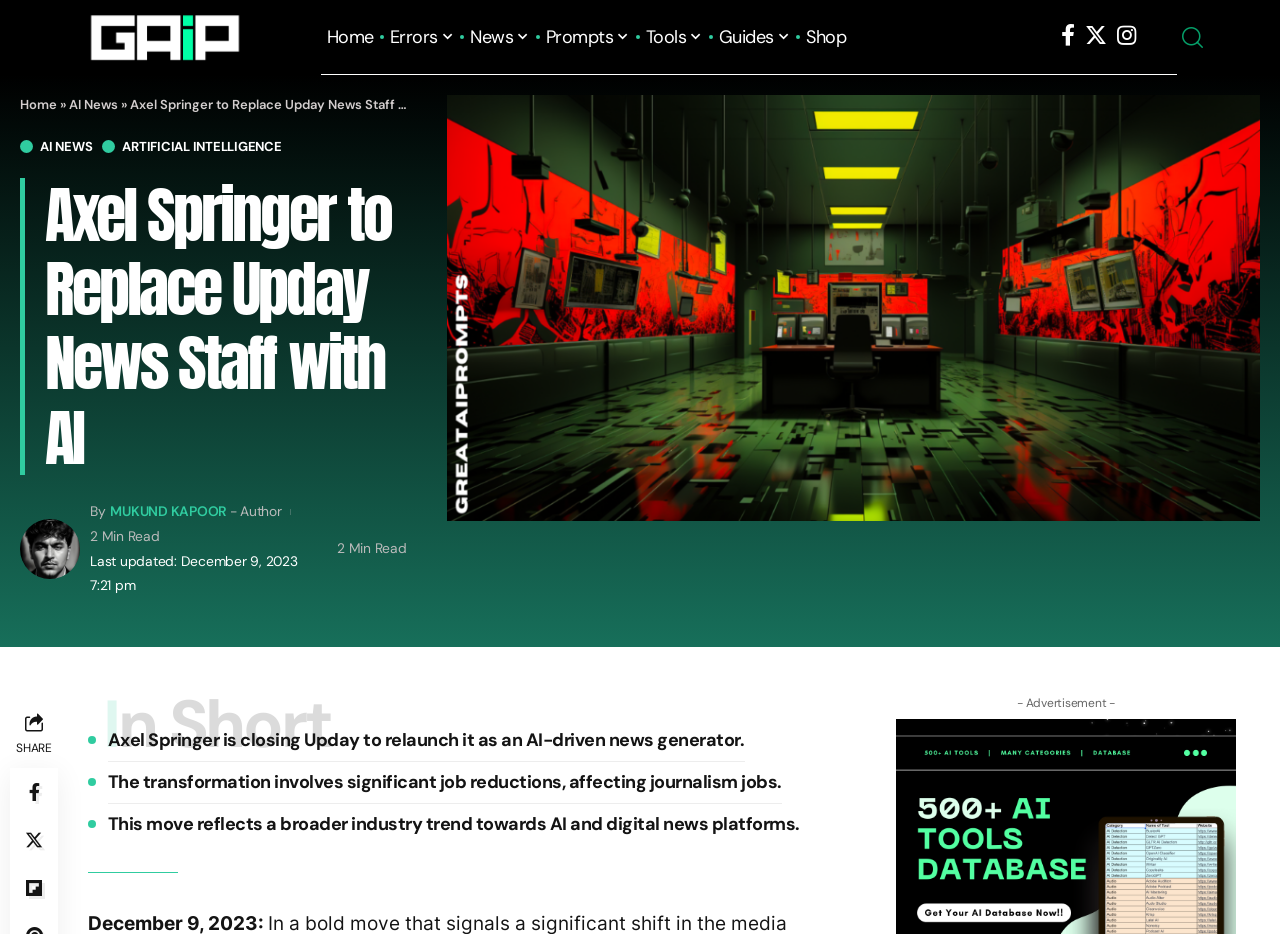Find and indicate the bounding box coordinates of the region you should select to follow the given instruction: "Click on the Celebrities link".

None